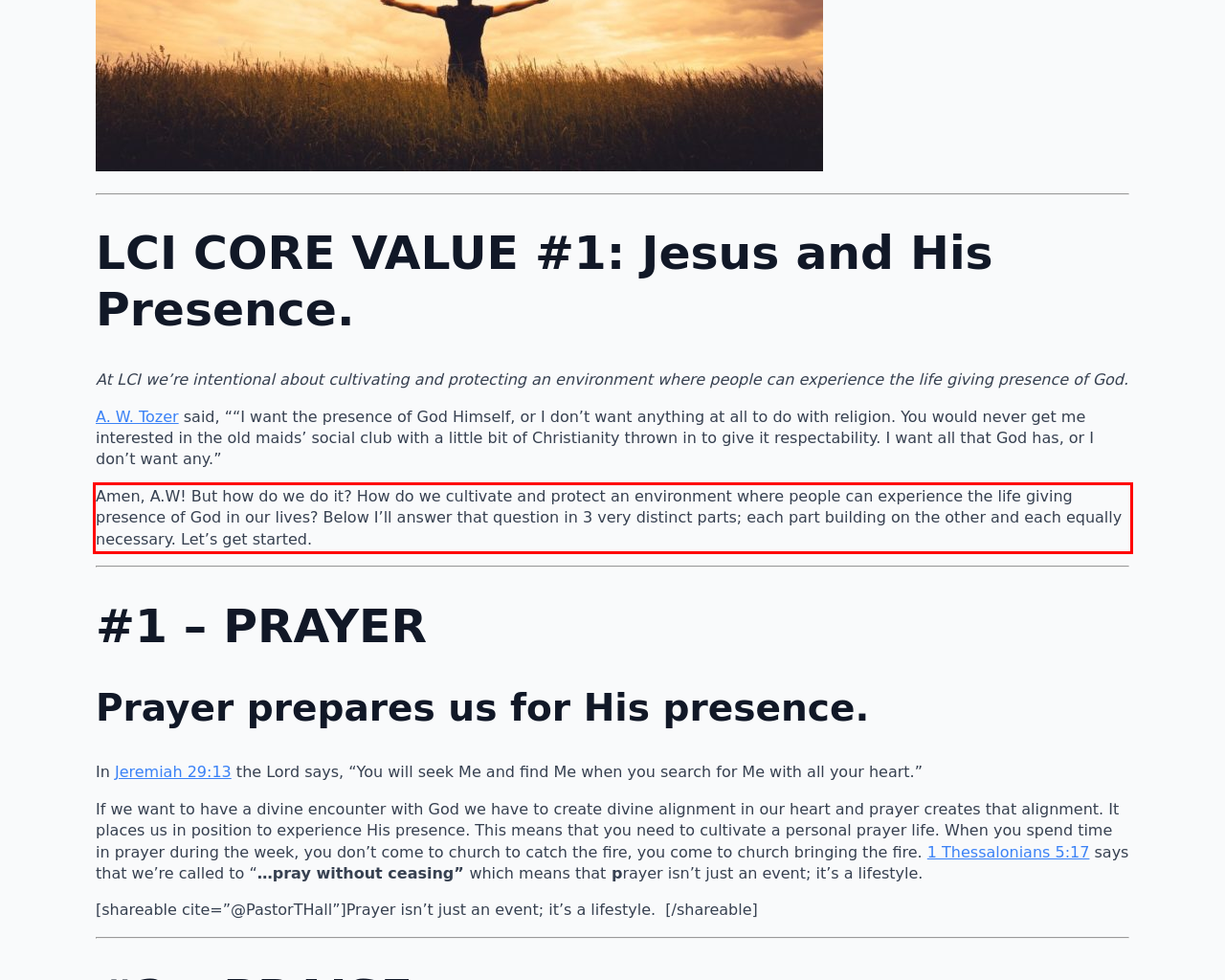You are provided with a screenshot of a webpage that includes a UI element enclosed in a red rectangle. Extract the text content inside this red rectangle.

Amen, A.W! But how do we do it? How do we cultivate and protect an environment where people can experience the life giving presence of God in our lives? Below I’ll answer that question in 3 very distinct parts; each part building on the other and each equally necessary. Let’s get started.